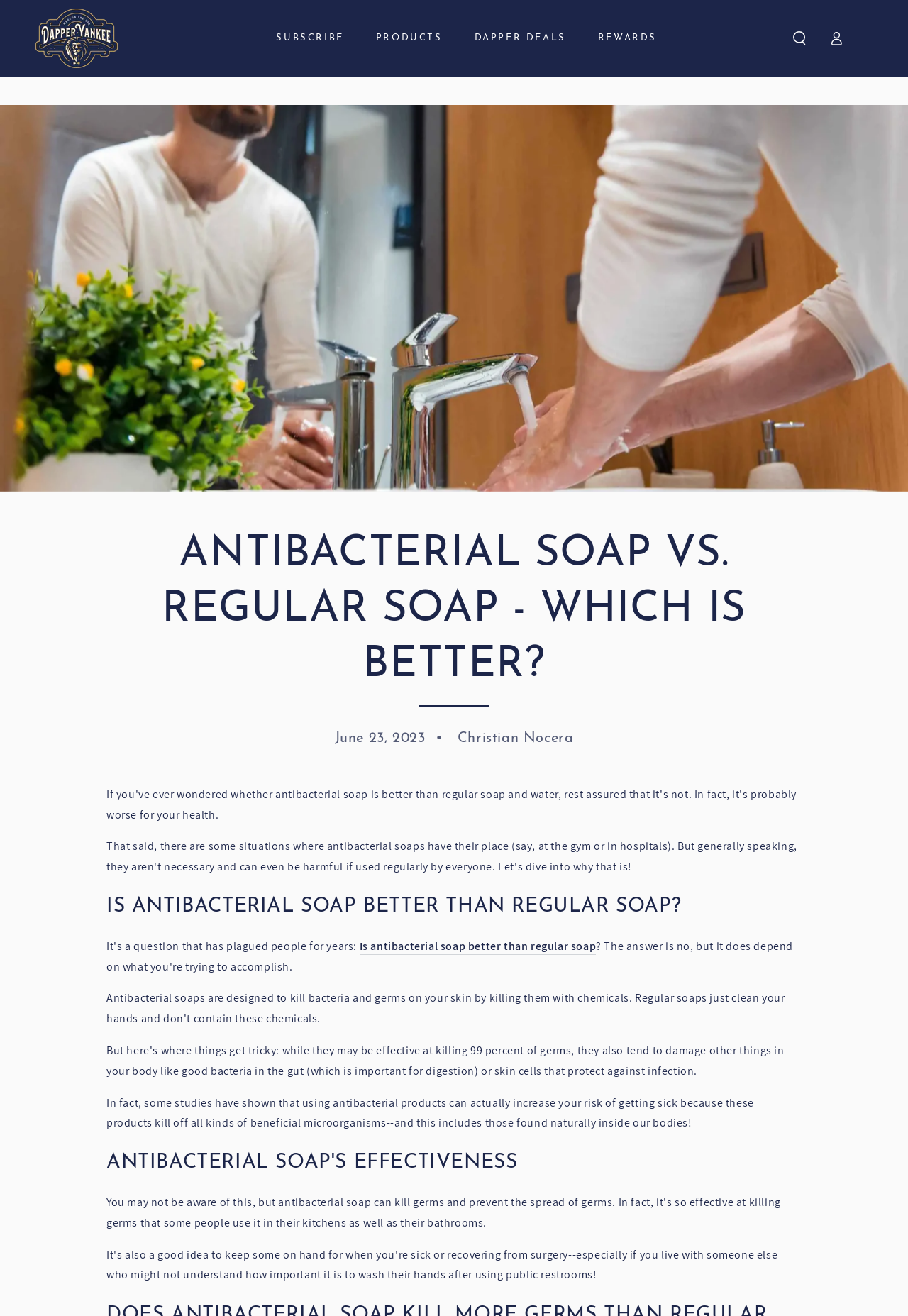Please extract the webpage's main title and generate its text content.

ANTIBACTERIAL SOAP VS. REGULAR SOAP - WHICH IS BETTER?